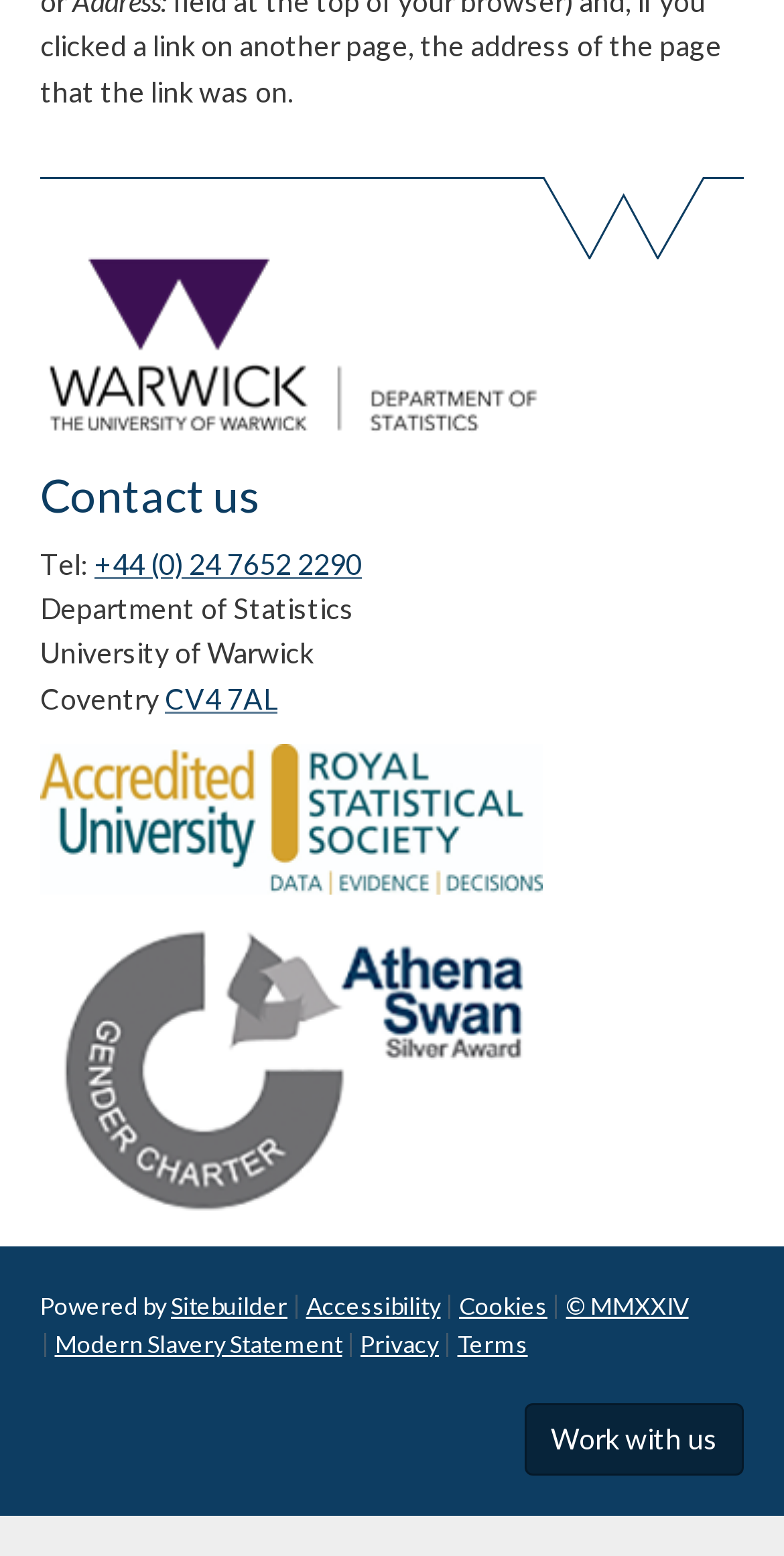Answer this question using a single word or a brief phrase:
What is the name of the department?

Department of Statistics